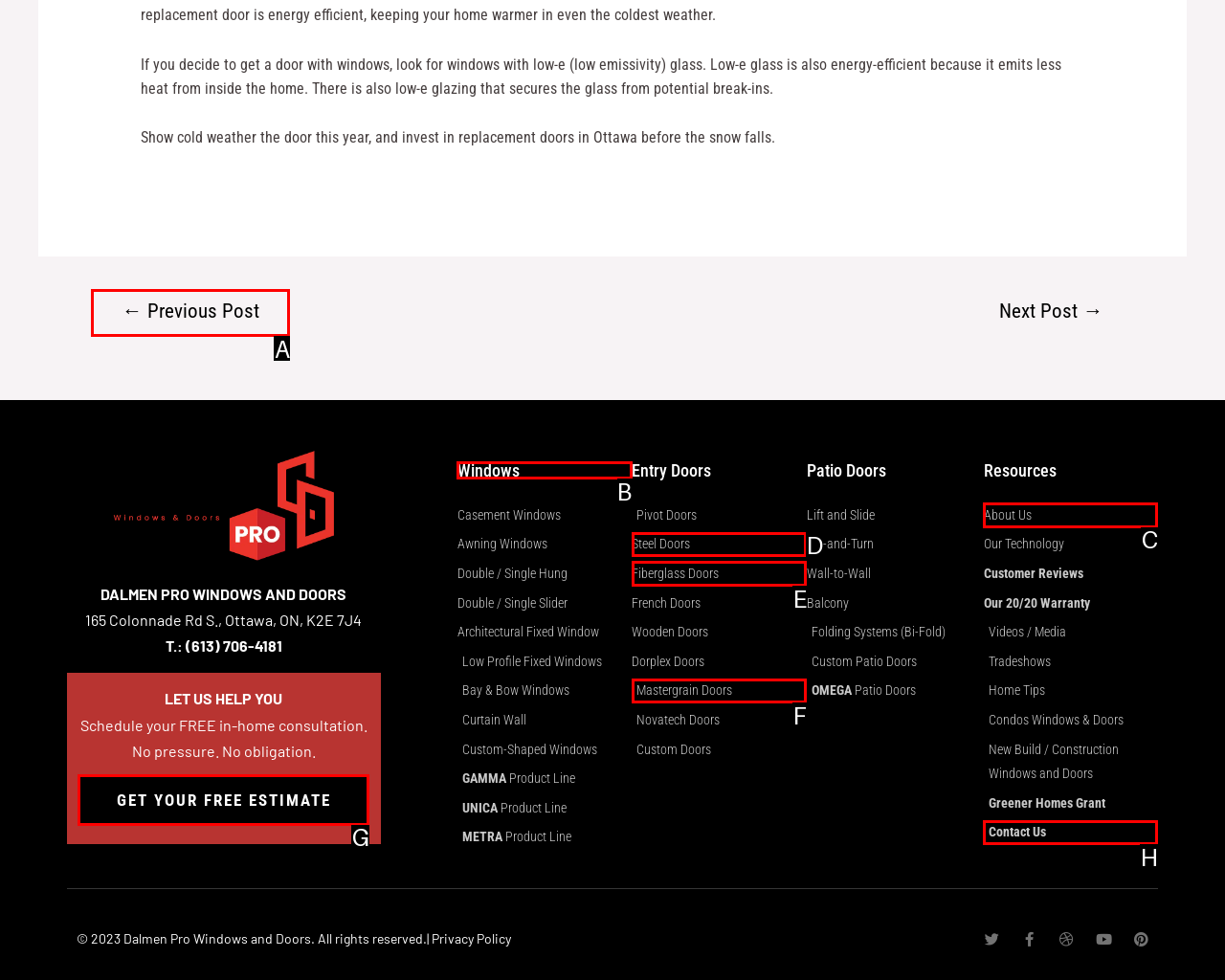Tell me which letter corresponds to the UI element that should be clicked to fulfill this instruction: Navigate to the 'Windows' section
Answer using the letter of the chosen option directly.

B